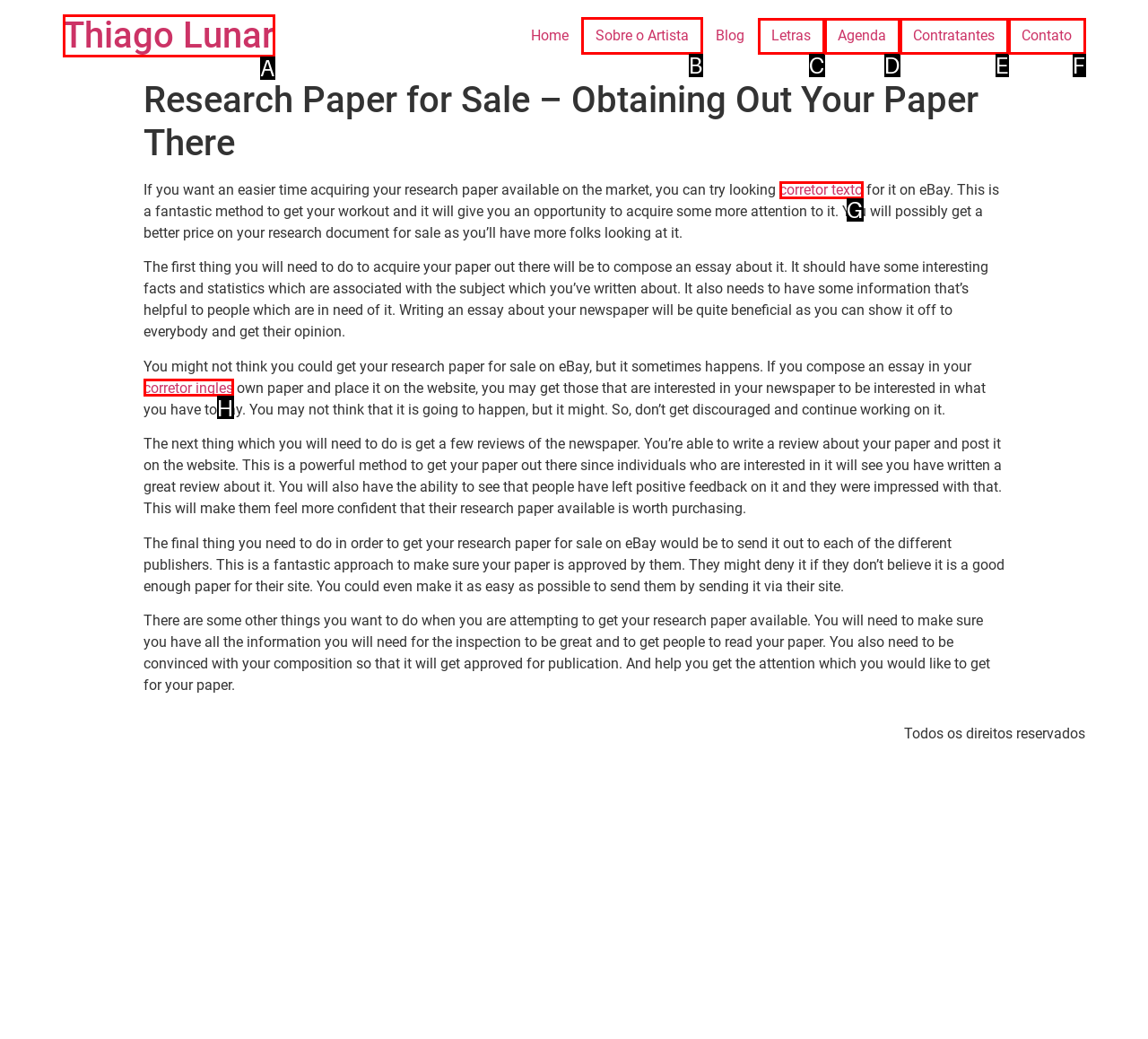Find the HTML element to click in order to complete this task: Click on the 'Sobre o Artista' link
Answer with the letter of the correct option.

B